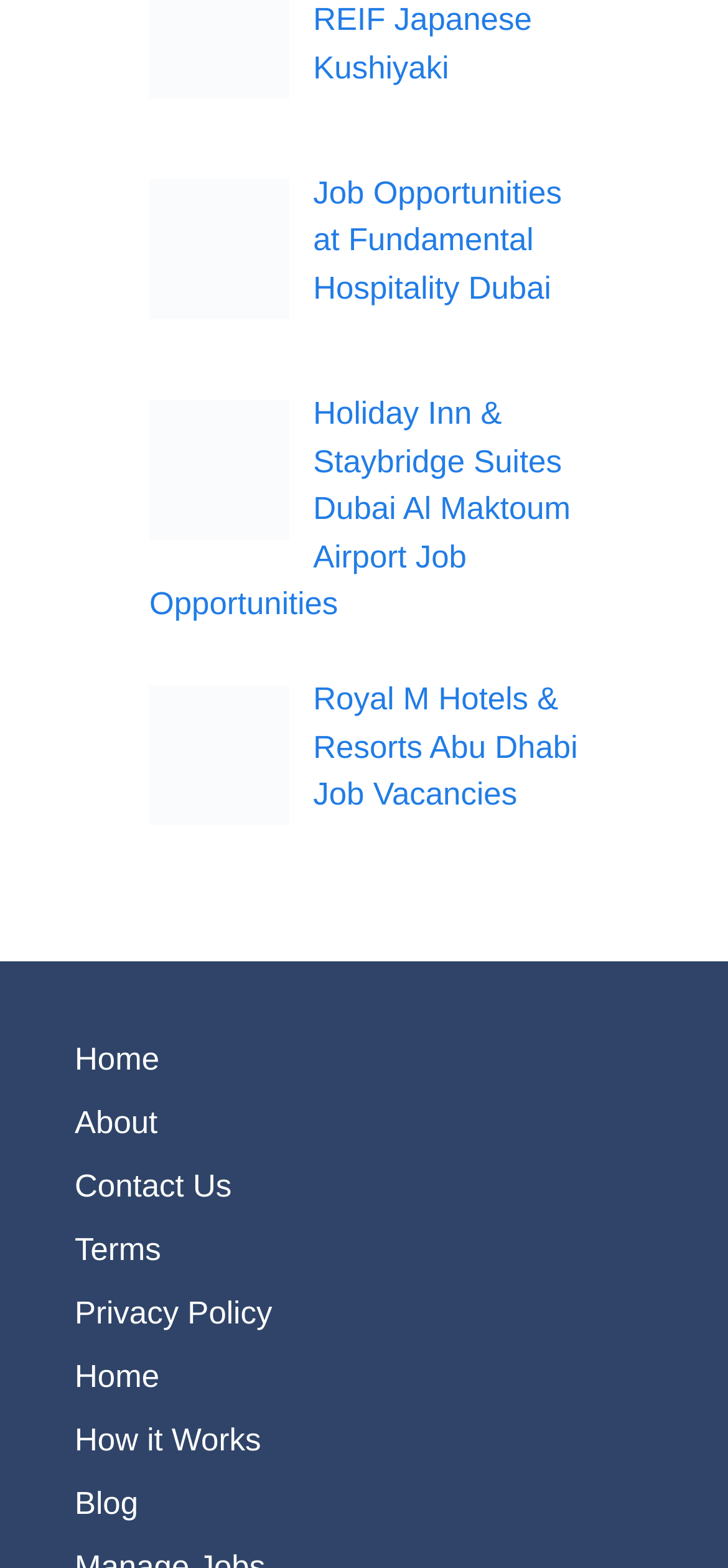How many images are there in the webpage?
Please use the image to provide a one-word or short phrase answer.

3